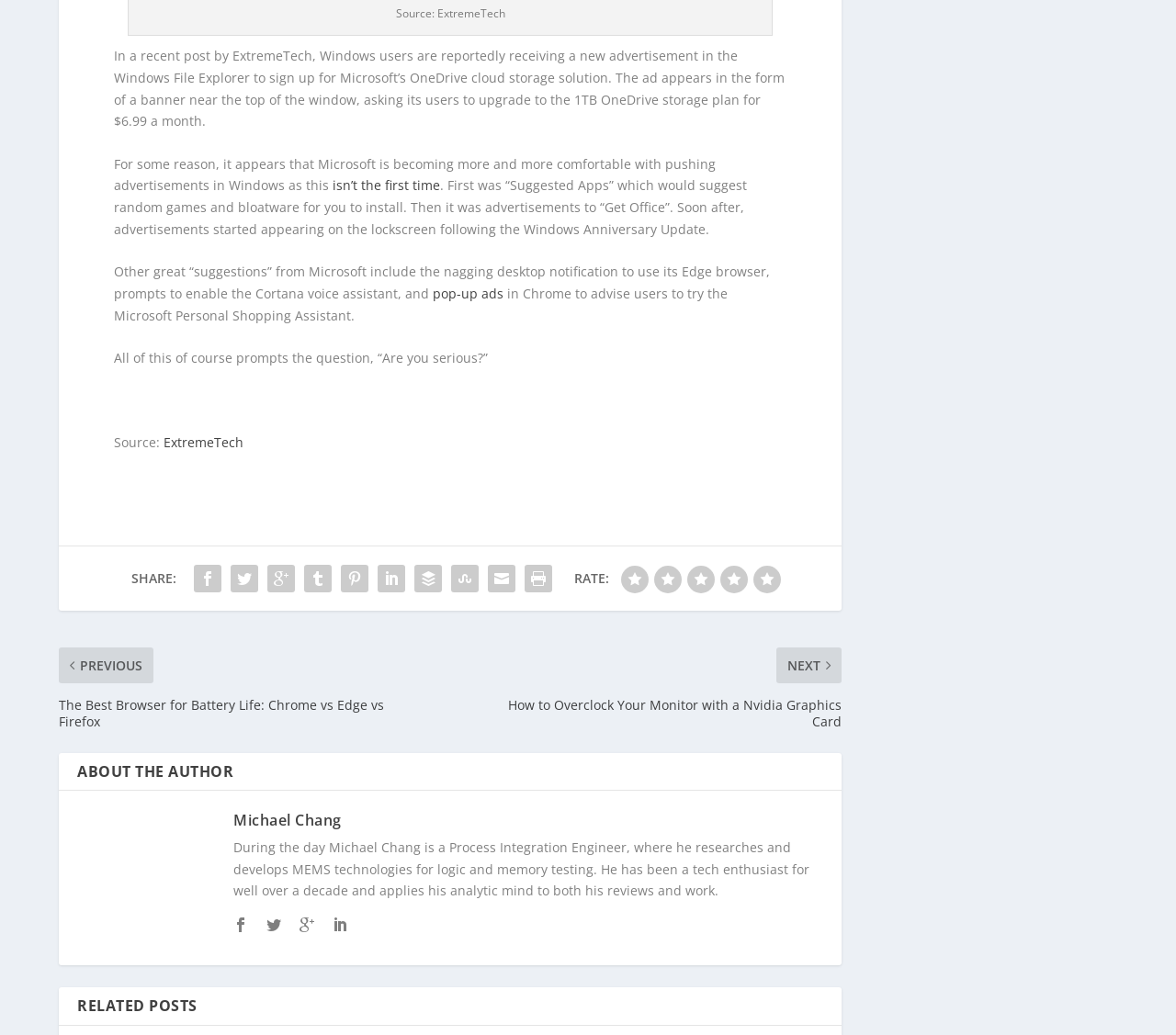Pinpoint the bounding box coordinates of the element you need to click to execute the following instruction: "Click the link to read more about the author". The bounding box should be represented by four float numbers between 0 and 1, in the format [left, top, right, bottom].

[0.198, 0.783, 0.29, 0.802]